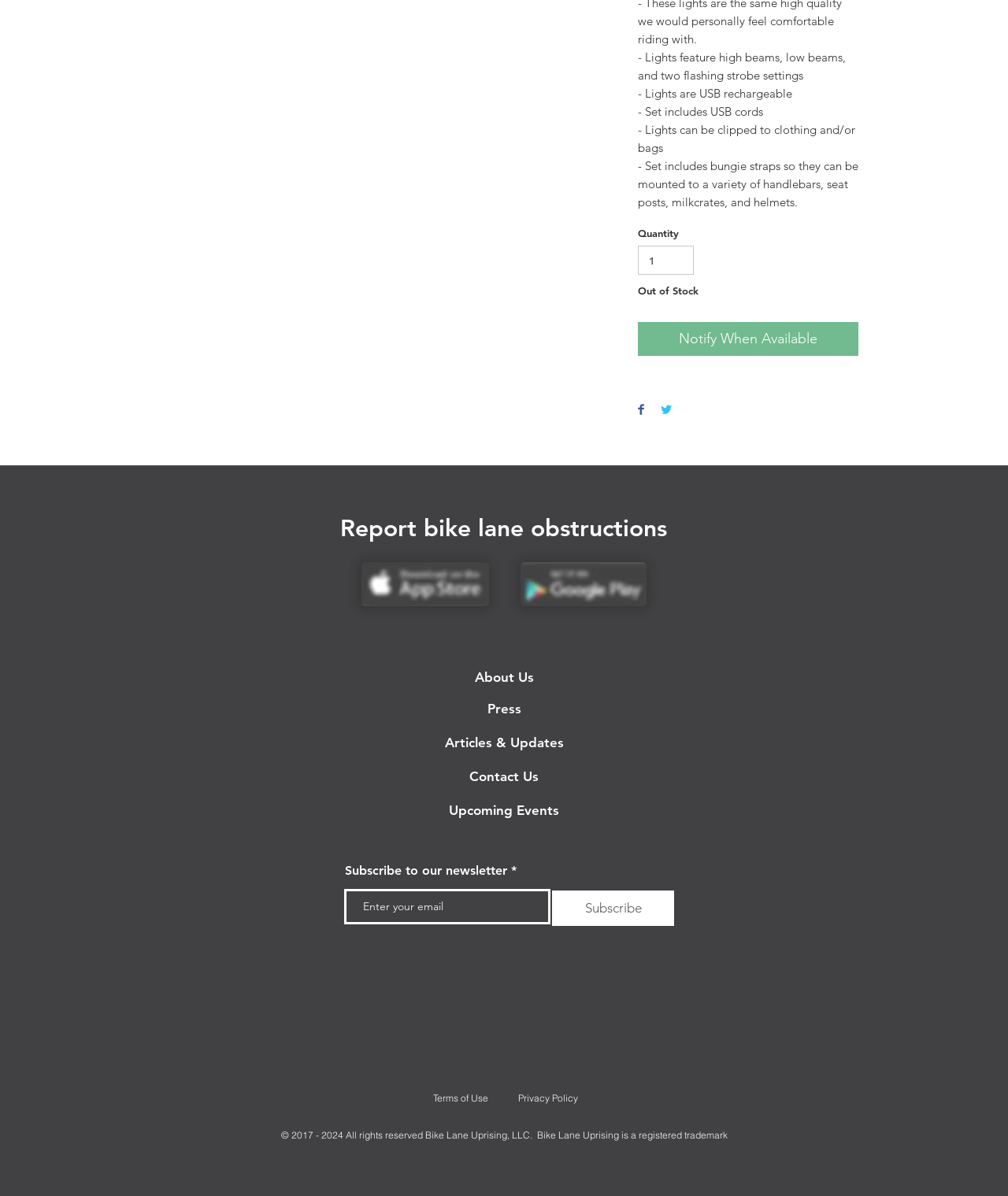Find the bounding box coordinates for the HTML element described in this sentence: "aria-label="Twitter - @BikeLaneUprise"". Provide the coordinates as four float numbers between 0 and 1, in the format [left, top, right, bottom].

[0.271, 0.841, 0.315, 0.878]